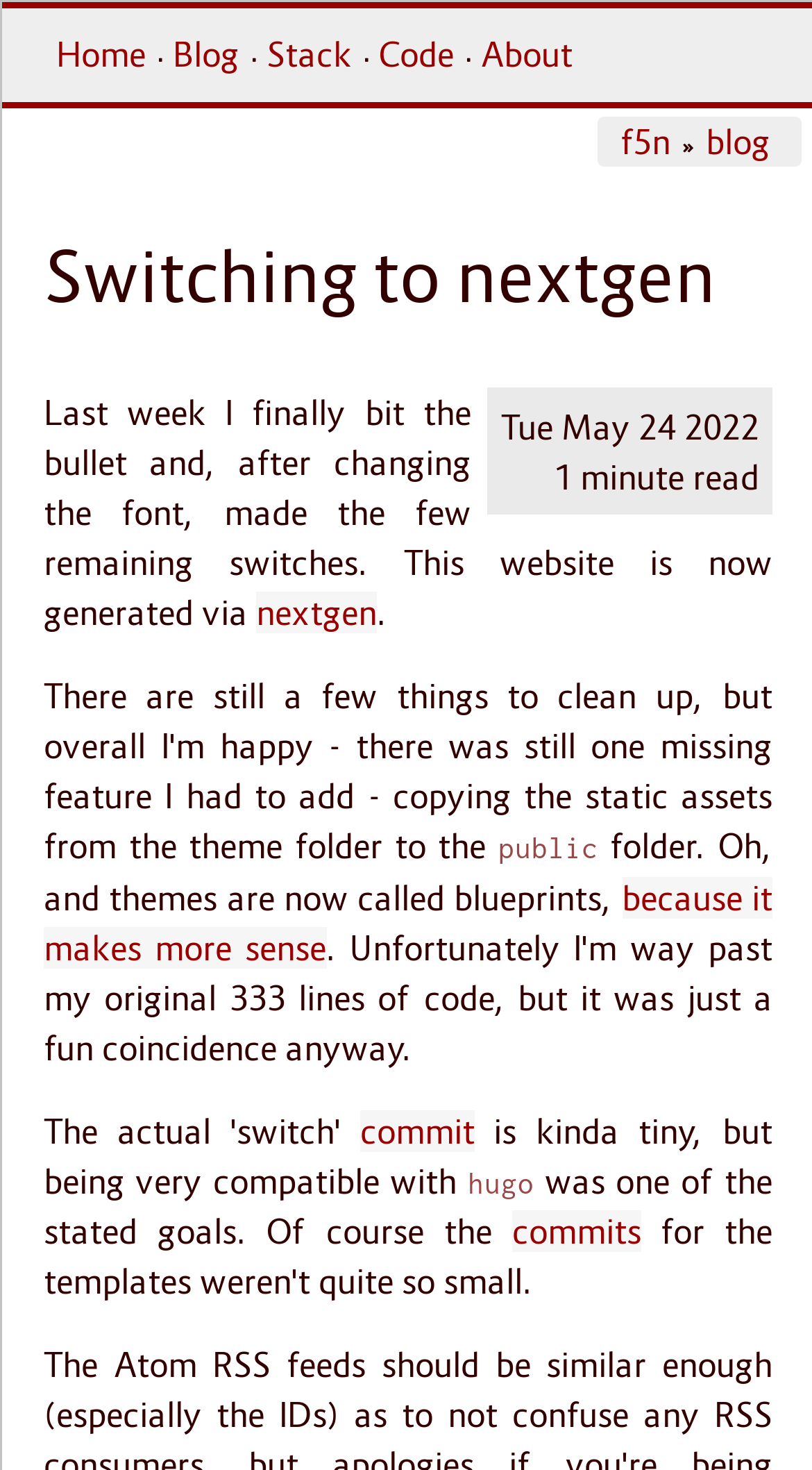What is the date of the latest blog post?
Using the image as a reference, give a one-word or short phrase answer.

Tue May 24 2022